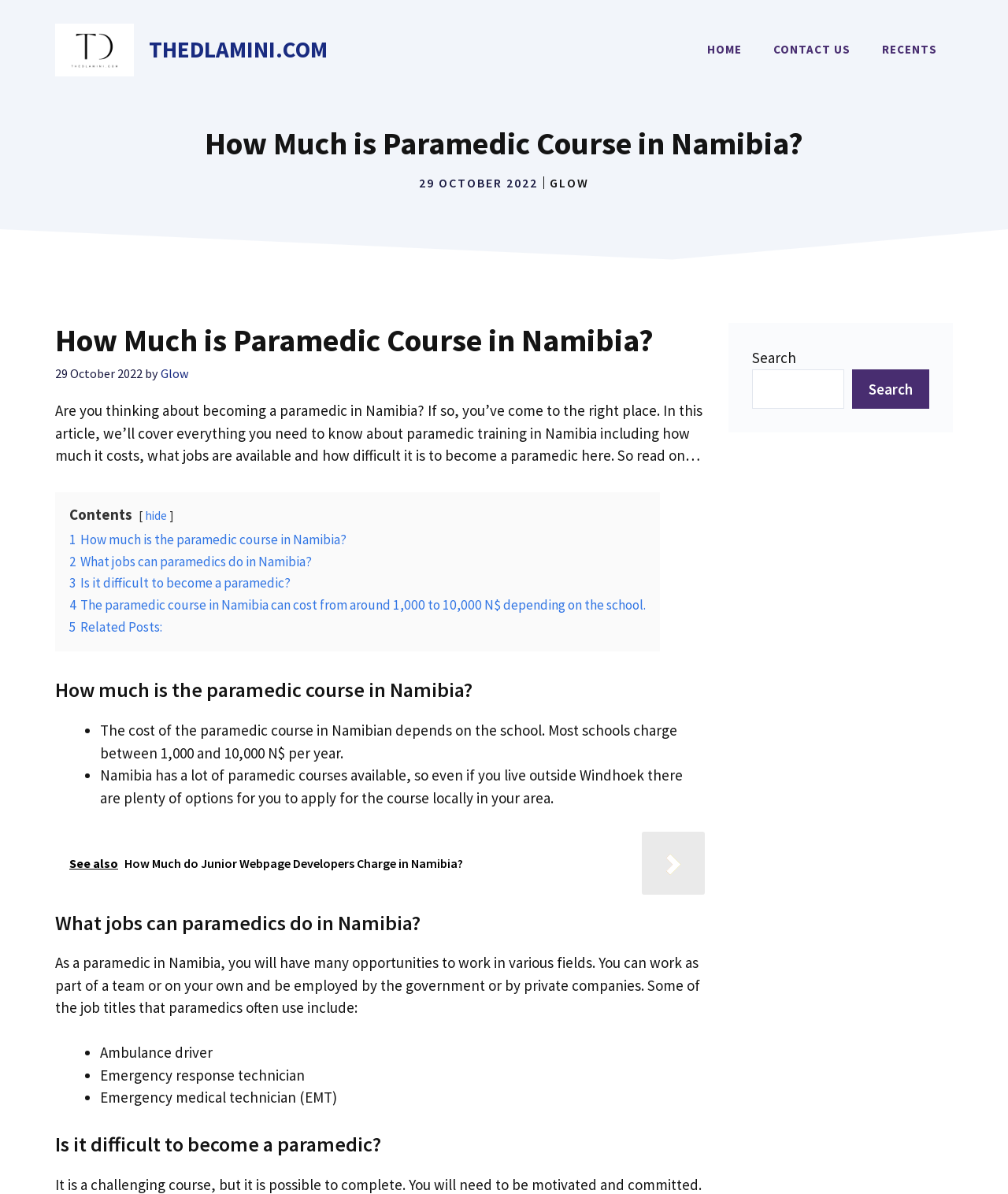Extract the heading text from the webpage.

How Much is Paramedic Course in Namibia?